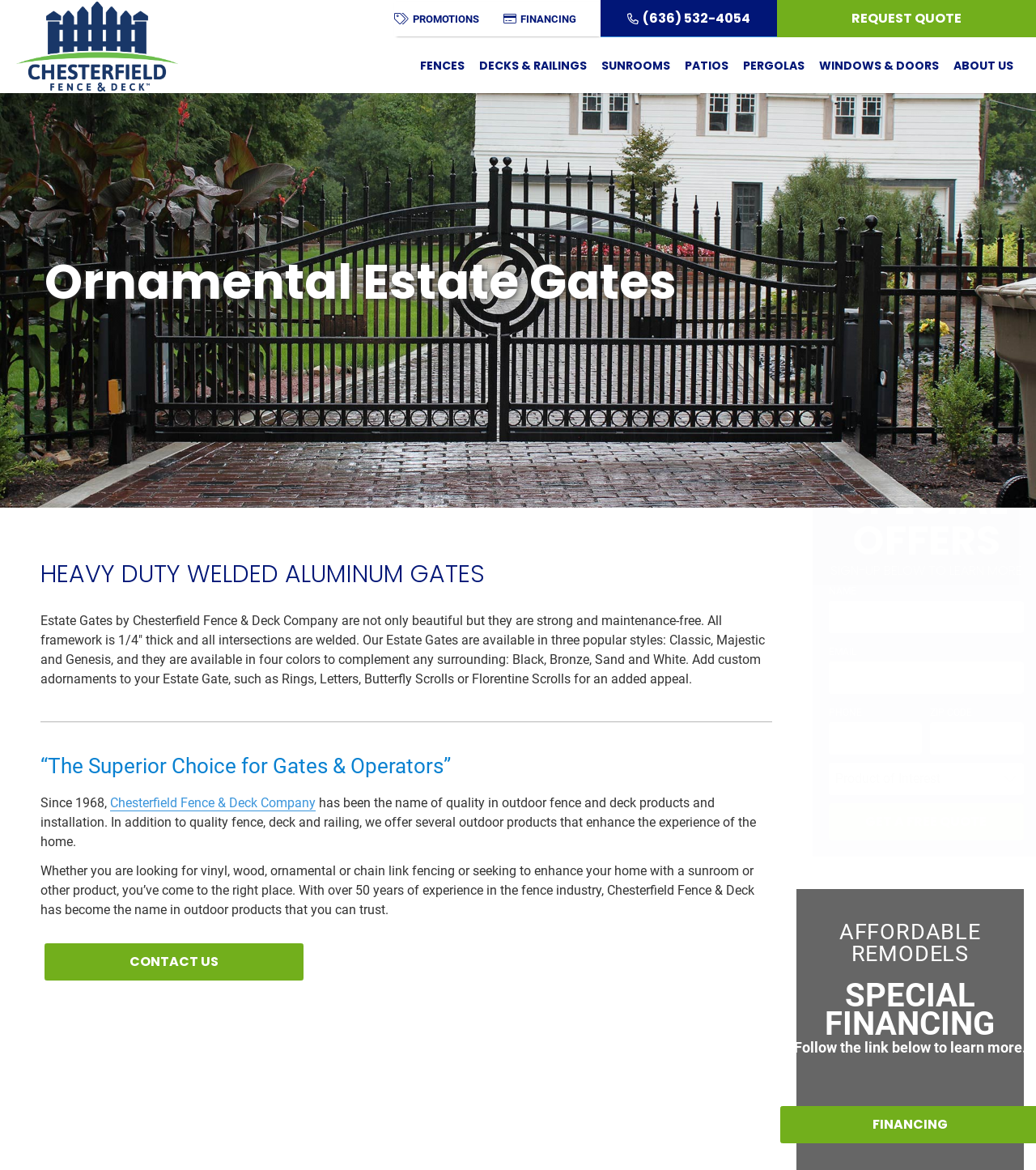Specify the bounding box coordinates of the element's area that should be clicked to execute the given instruction: "Click the 'Get a Free Quote' button". The coordinates should be four float numbers between 0 and 1, i.e., [left, top, right, bottom].

[0.784, 0.687, 0.973, 0.718]